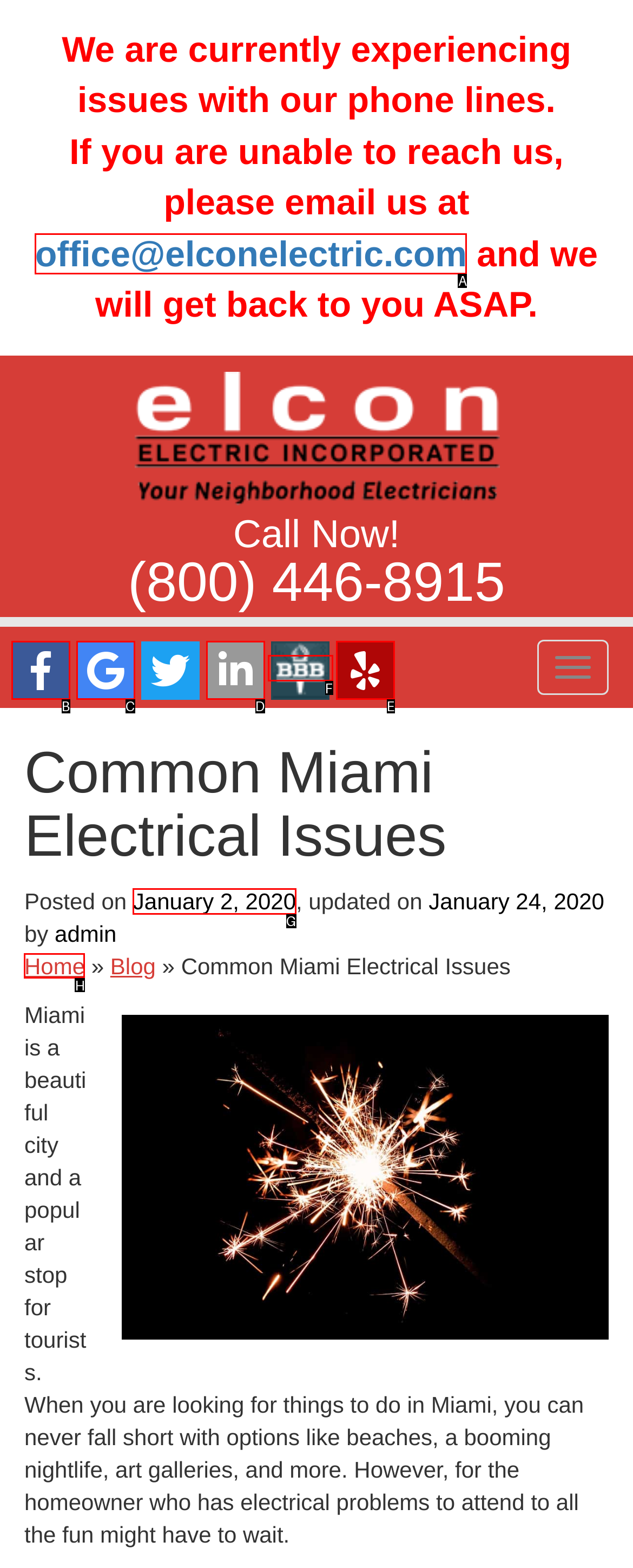Determine the HTML element to click for the instruction: Go to Home page.
Answer with the letter corresponding to the correct choice from the provided options.

H